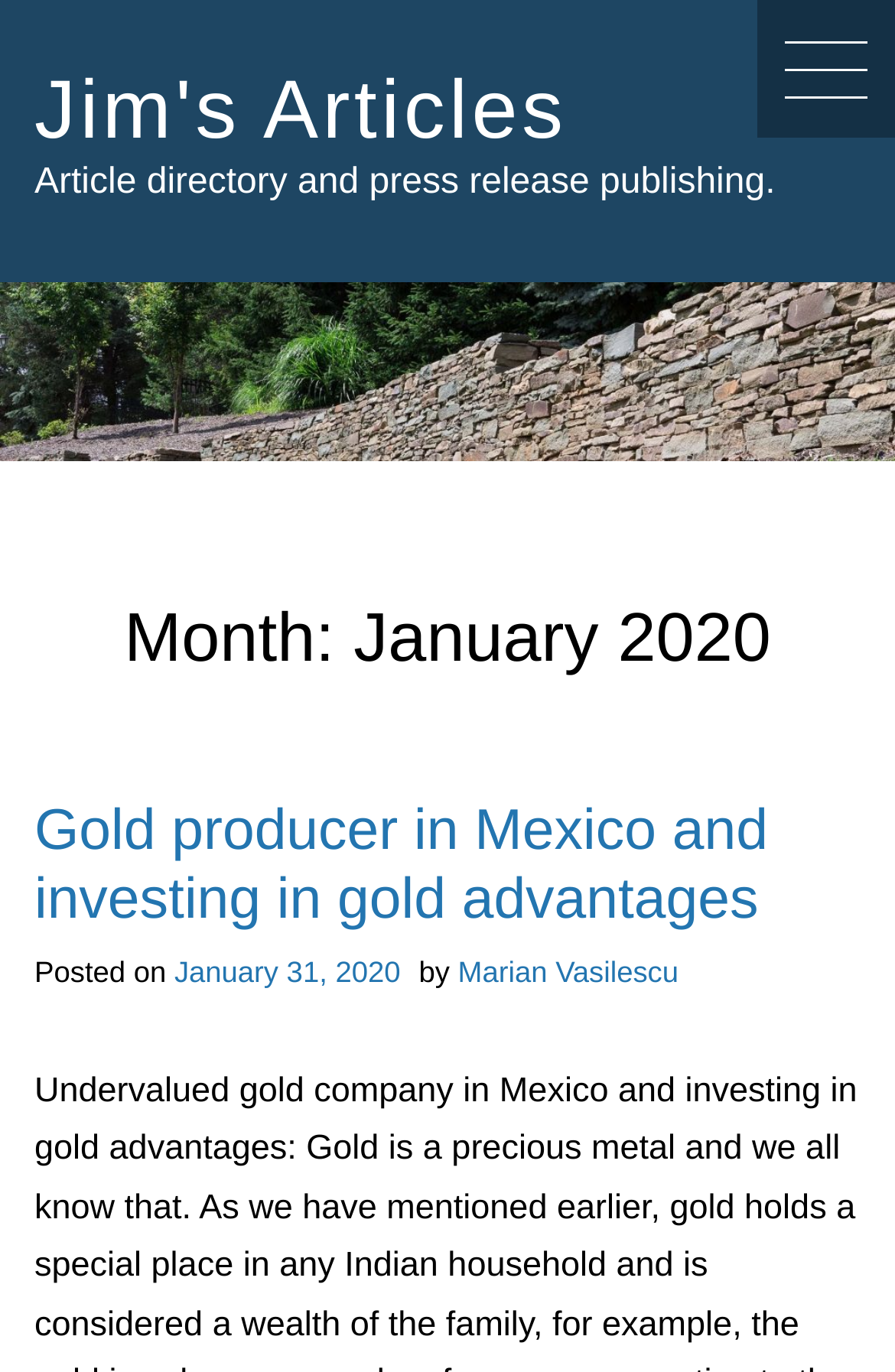Give an in-depth explanation of the webpage layout and content.

The webpage is titled "January 2020 – Jim's Articles" and appears to be an article directory or archive page. At the top-left corner, there is a "Skip to content" link, followed by a button on the top-right corner. Below these elements, the title "Jim's Articles" is displayed as a link, accompanied by a brief description "Article directory and press release publishing." 

An image, also titled "Jim's Articles", spans the full width of the page, situated below the title and description. 

The main content of the page is organized under a header section, which is divided into two parts. The first part displays the month "January 2020" as a heading. The second part contains an article listing, with the first article titled "Gold producer in Mexico and investing in gold advantages". This article title is also a link, and it is followed by the posting date "January 31, 2020" and the author's name "Marian Vasilescu", both of which are links as well.